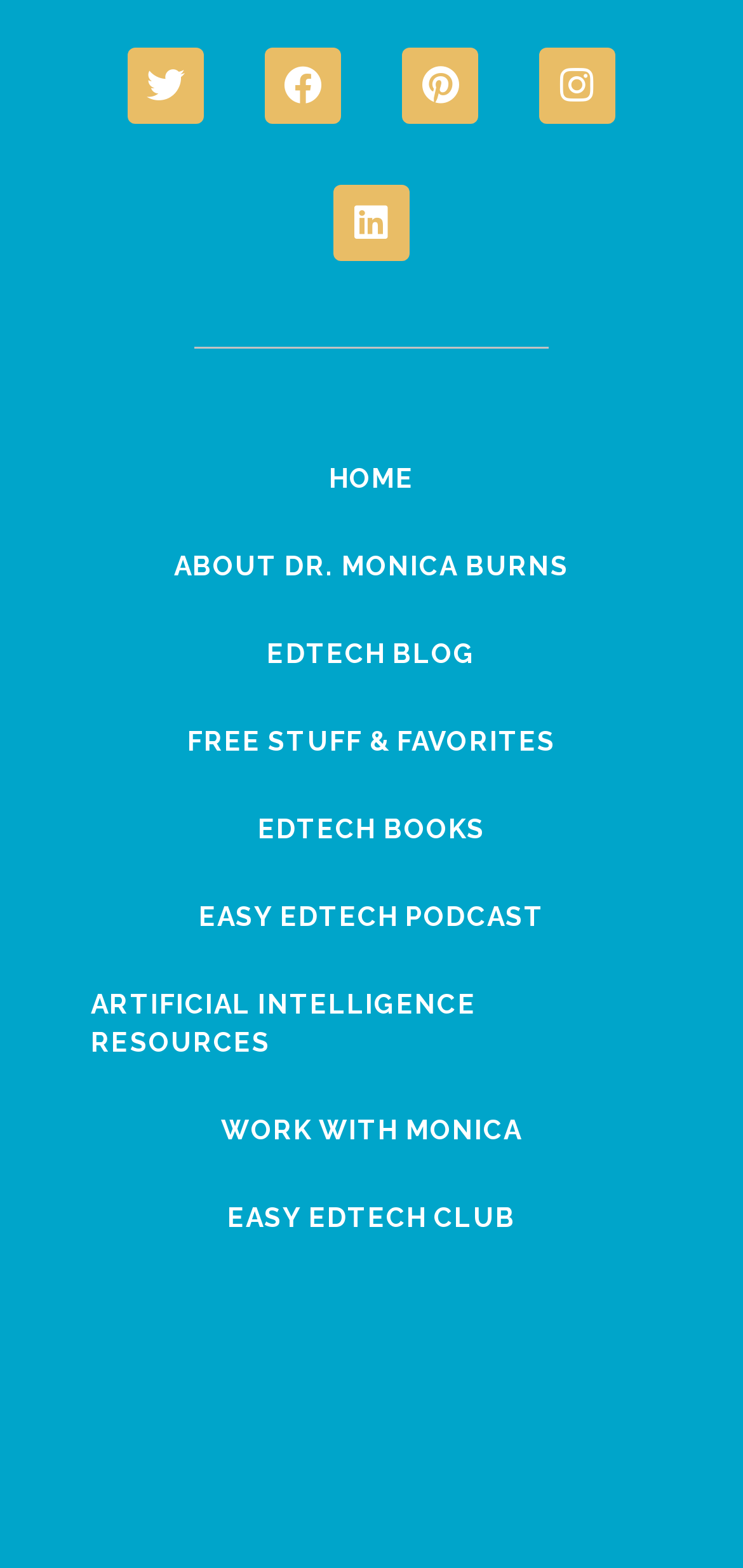Please indicate the bounding box coordinates for the clickable area to complete the following task: "Open Twitter page". The coordinates should be specified as four float numbers between 0 and 1, i.e., [left, top, right, bottom].

[0.172, 0.03, 0.274, 0.079]